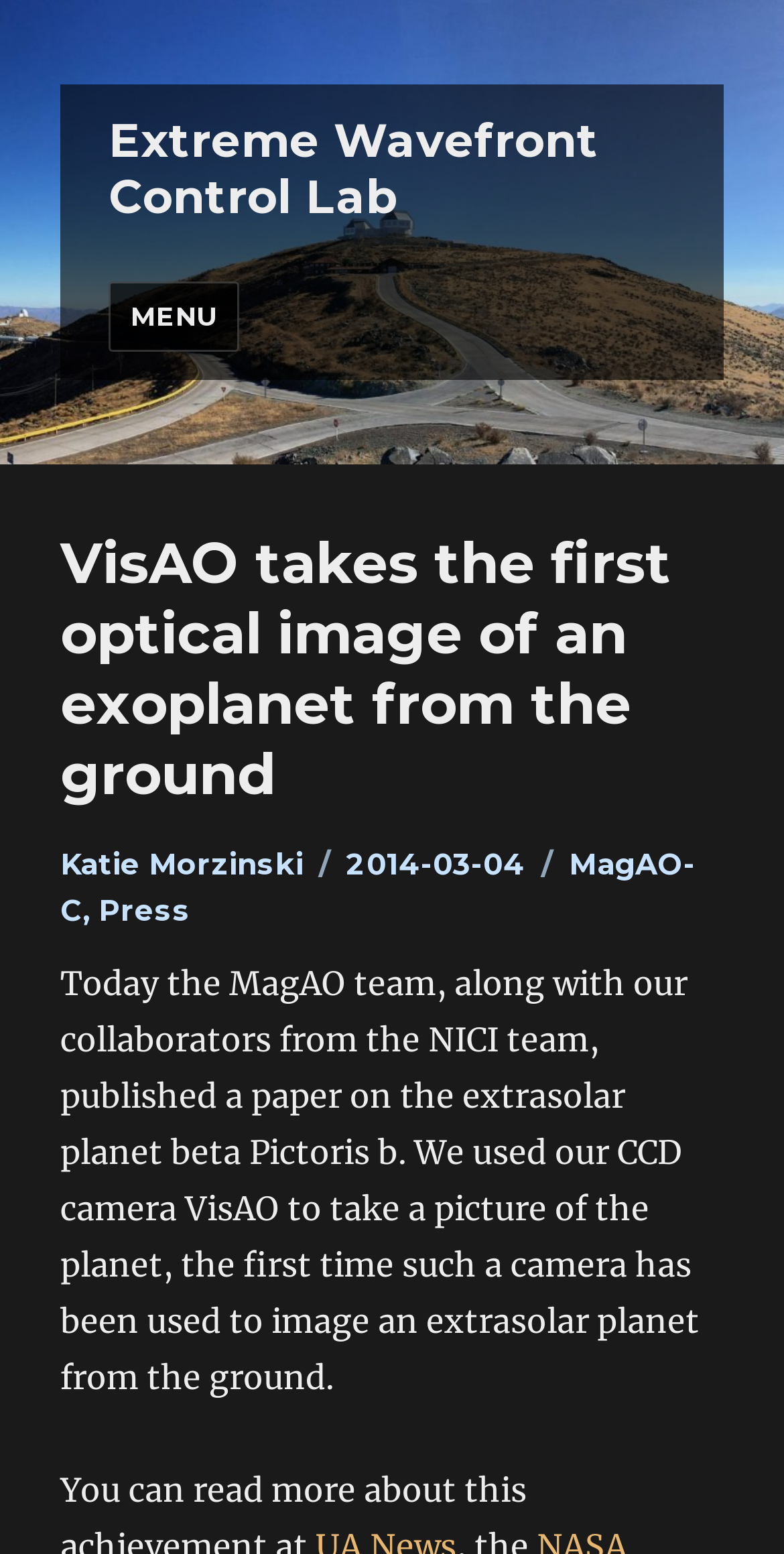Can you extract the primary headline text from the webpage?

VisAO takes the first optical image of an exoplanet from the ground